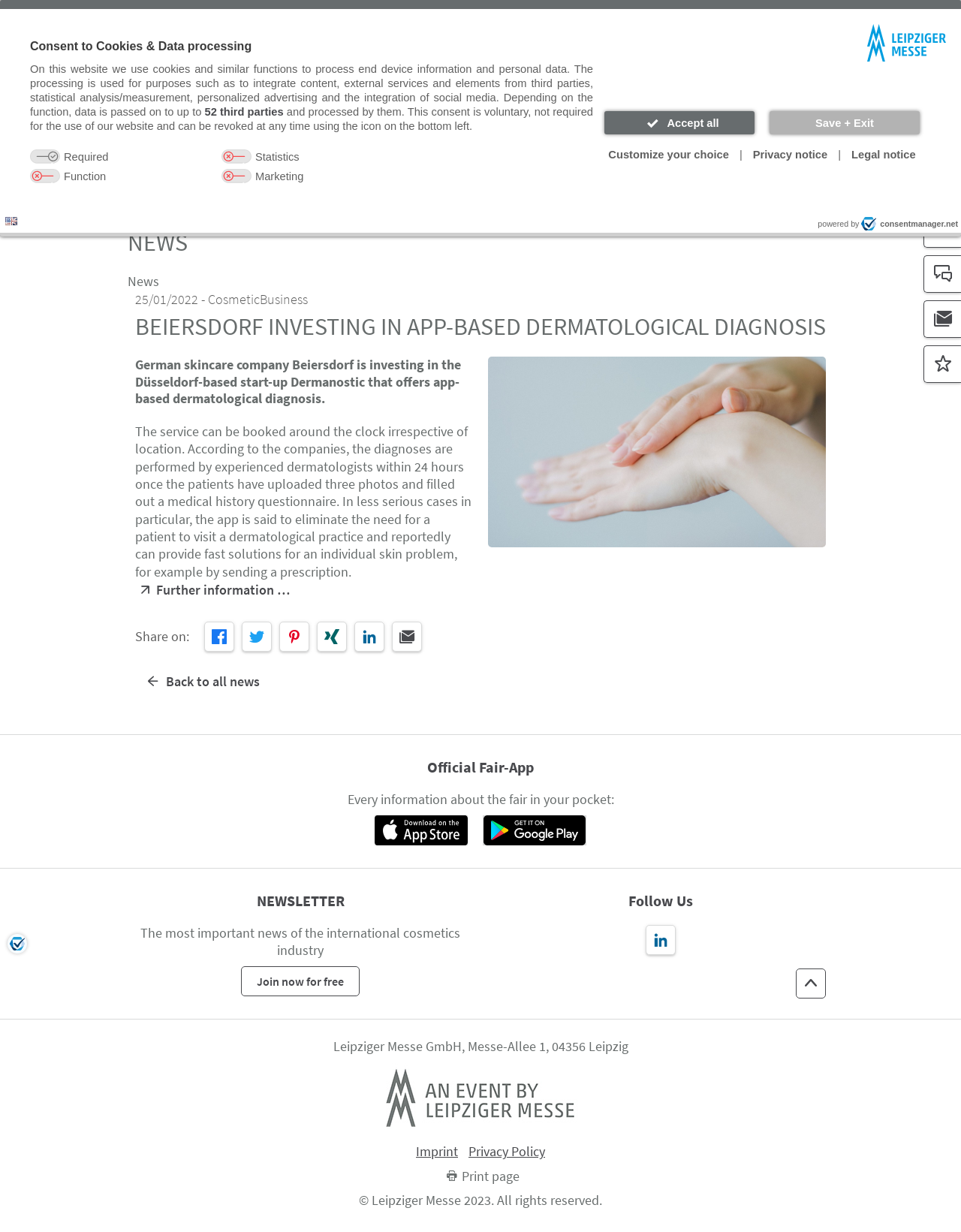Based on the element description Ticket shop, identify the bounding box coordinates for the UI element. The coordinates should be in the format (top-left x, top-left y, bottom-right x, bottom-right y) and within the 0 to 1 range.

[0.961, 0.171, 1.0, 0.201]